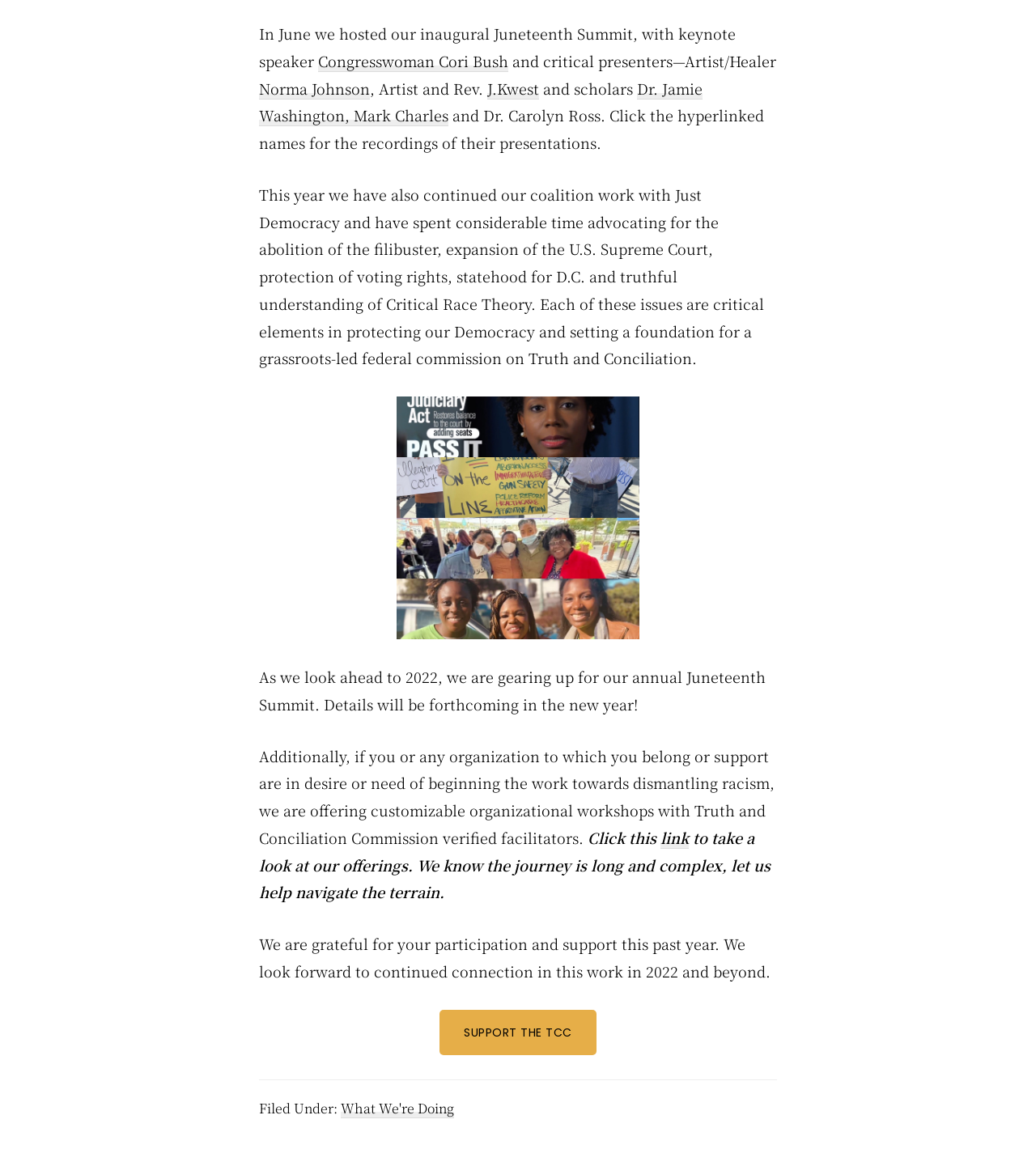Given the element description J.Kwest, specify the bounding box coordinates of the corresponding UI element in the format (top-left x, top-left y, bottom-right x, bottom-right y). All values must be between 0 and 1.

[0.47, 0.066, 0.52, 0.085]